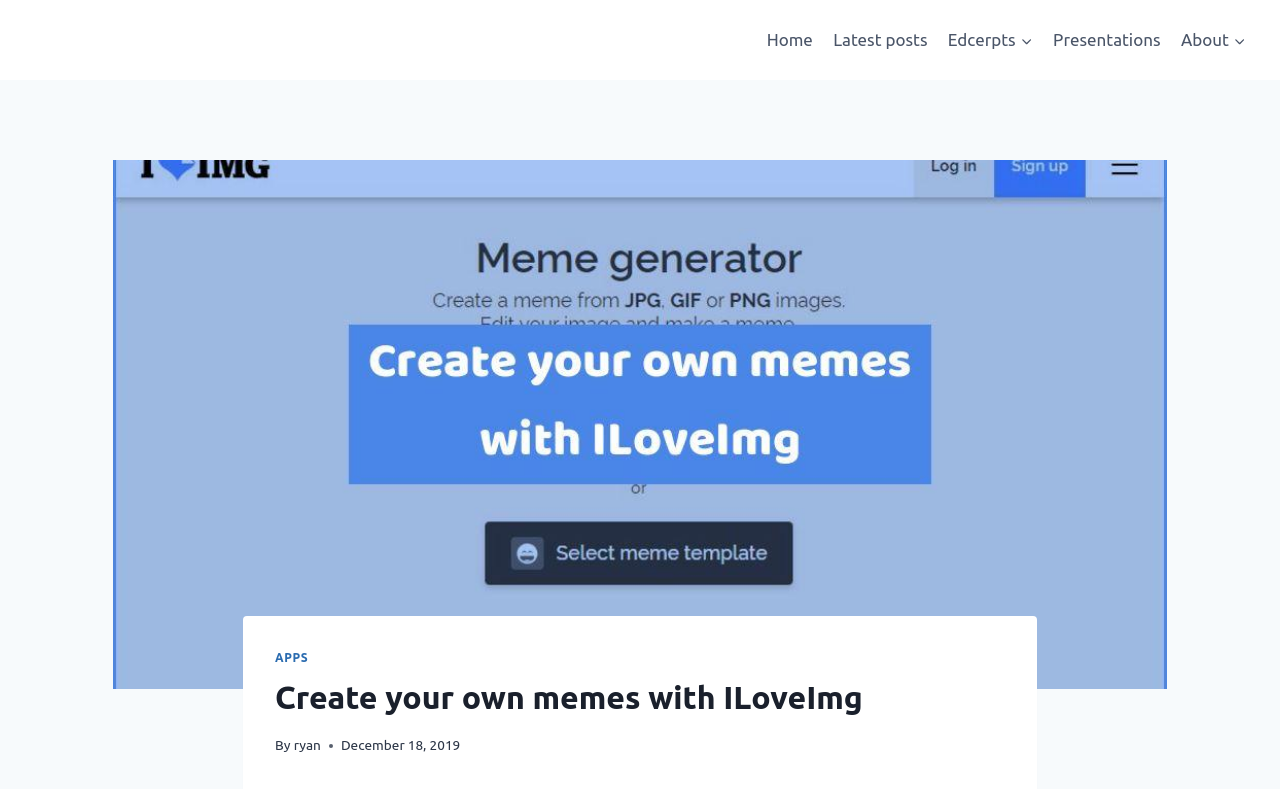Explain the webpage in detail, including its primary components.

The webpage is about creating memes with ILoveImg, specifically on the Eduk8me platform. At the top, there is a primary navigation menu with 6 links: Home, Latest posts, Edcerpts, Presentations, and About. The Edcerpts and About links have child menus.

Below the navigation menu, there is a header section with a heading that reads "Create your own memes with ILoveImg". To the right of the heading, there is a link to "APPS". Underneath the heading, there is a text "By" followed by a link to "ryan", indicating the author of the content. Next to the author's link, there is a timestamp showing the date "December 18, 2019".